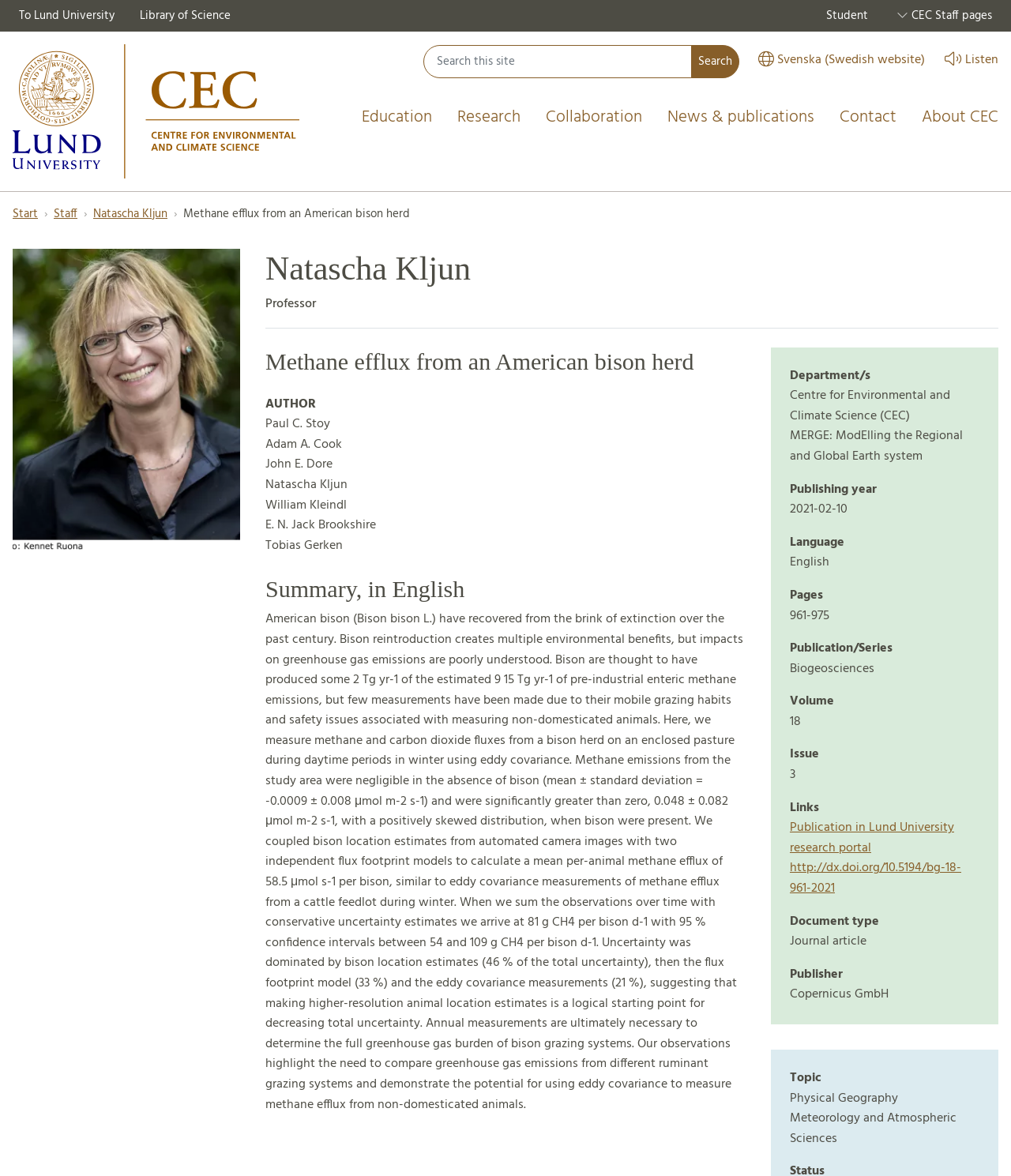Please specify the coordinates of the bounding box for the element that should be clicked to carry out this instruction: "Check recent posts". The coordinates must be four float numbers between 0 and 1, formatted as [left, top, right, bottom].

None